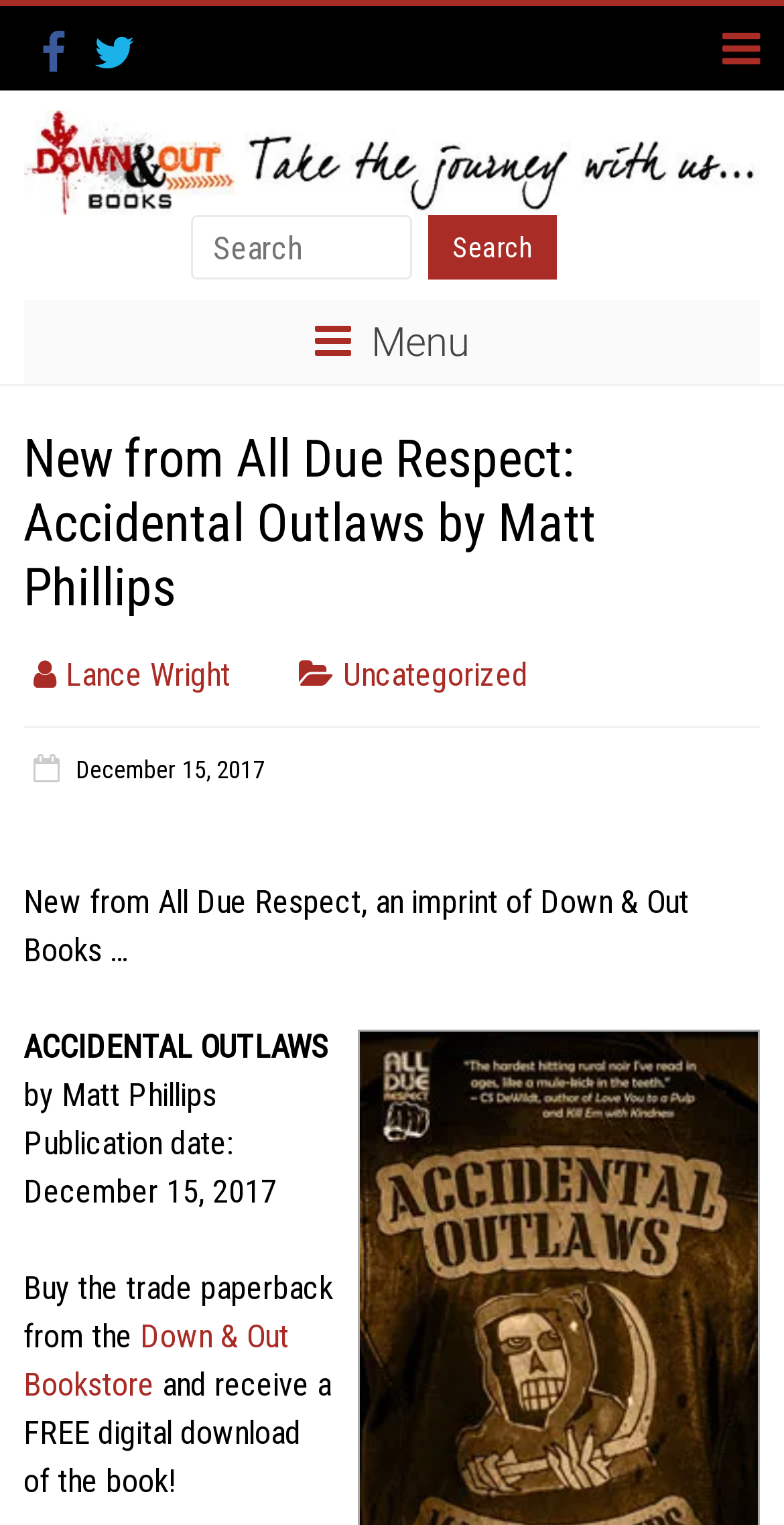Determine the bounding box for the HTML element described here: "Uncategorized". The coordinates should be given as [left, top, right, bottom] with each number being a float between 0 and 1.

[0.438, 0.43, 0.674, 0.455]